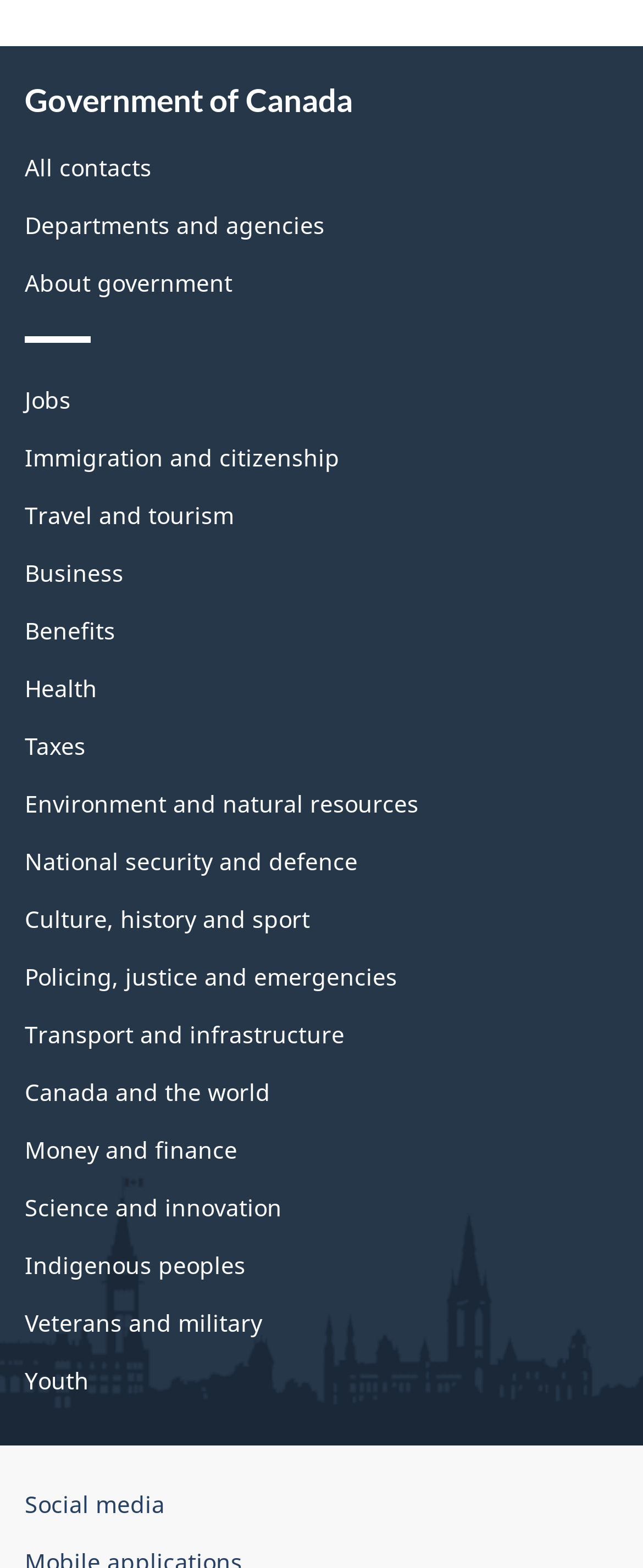Given the element description: "Health", predict the bounding box coordinates of the UI element it refers to, using four float numbers between 0 and 1, i.e., [left, top, right, bottom].

[0.038, 0.428, 0.151, 0.448]